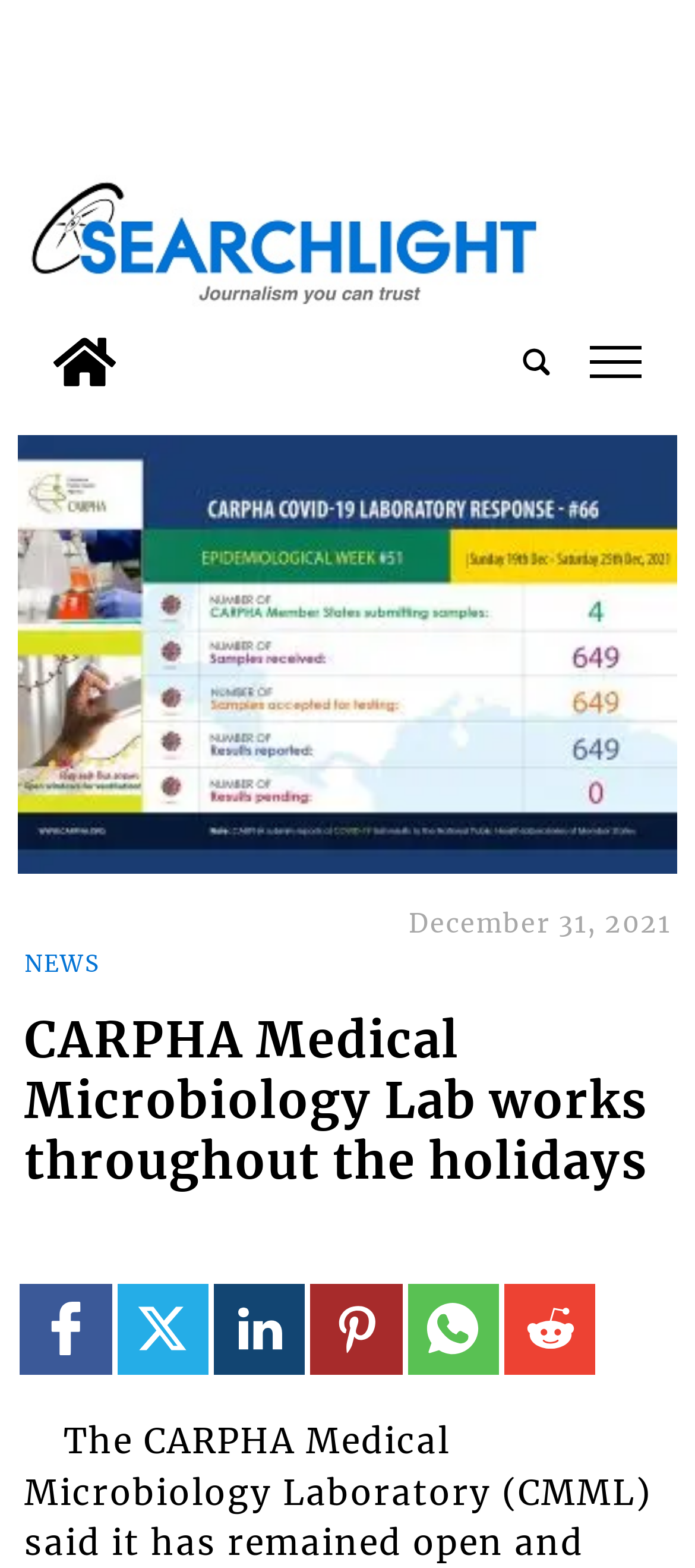Find the bounding box of the web element that fits this description: "aria-label="search_button"".

[0.747, 0.204, 0.798, 0.258]